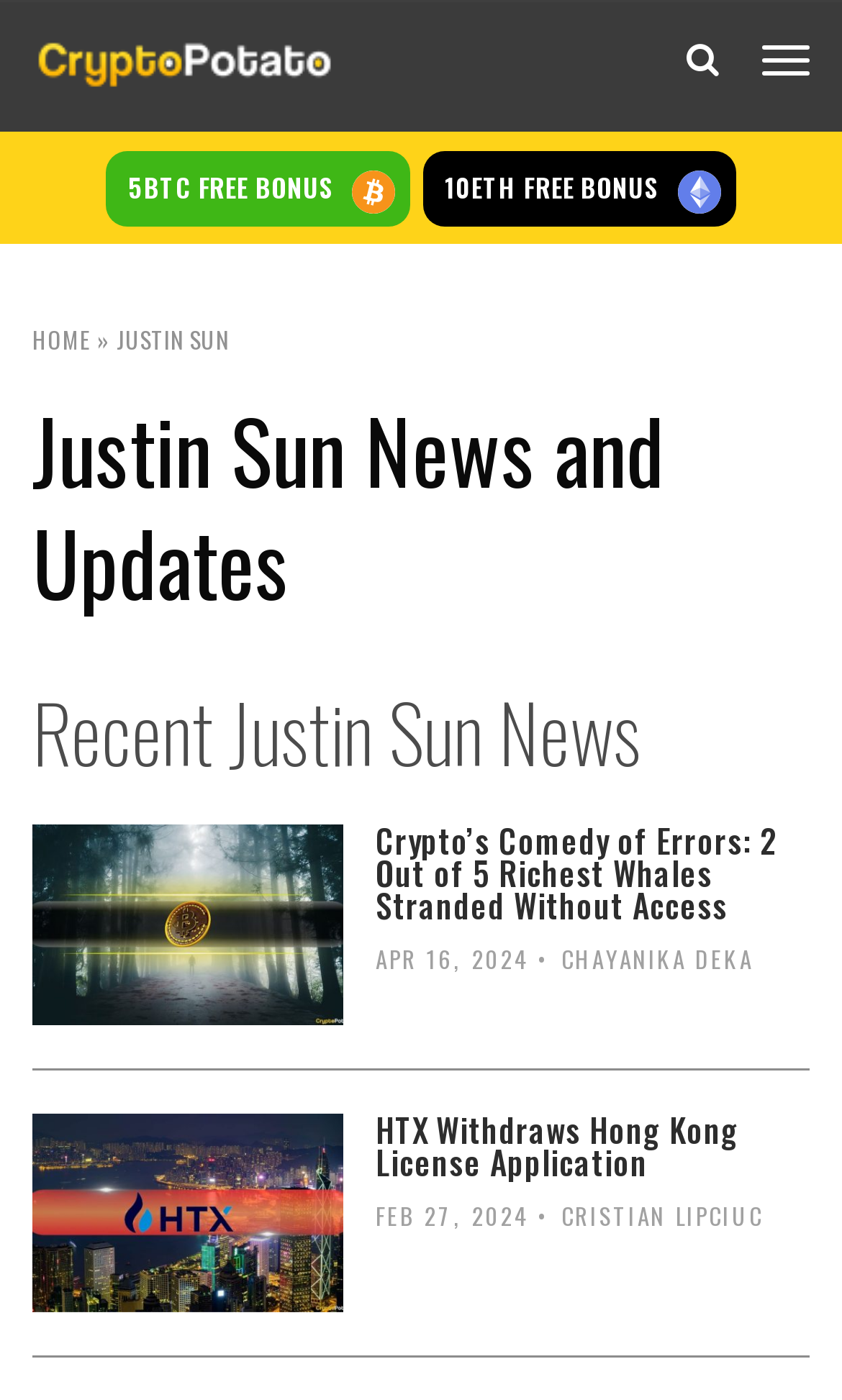Determine the bounding box coordinates of the element's region needed to click to follow the instruction: "Check the news dated 'APR 16, 2024'". Provide these coordinates as four float numbers between 0 and 1, formatted as [left, top, right, bottom].

[0.446, 0.673, 0.627, 0.697]